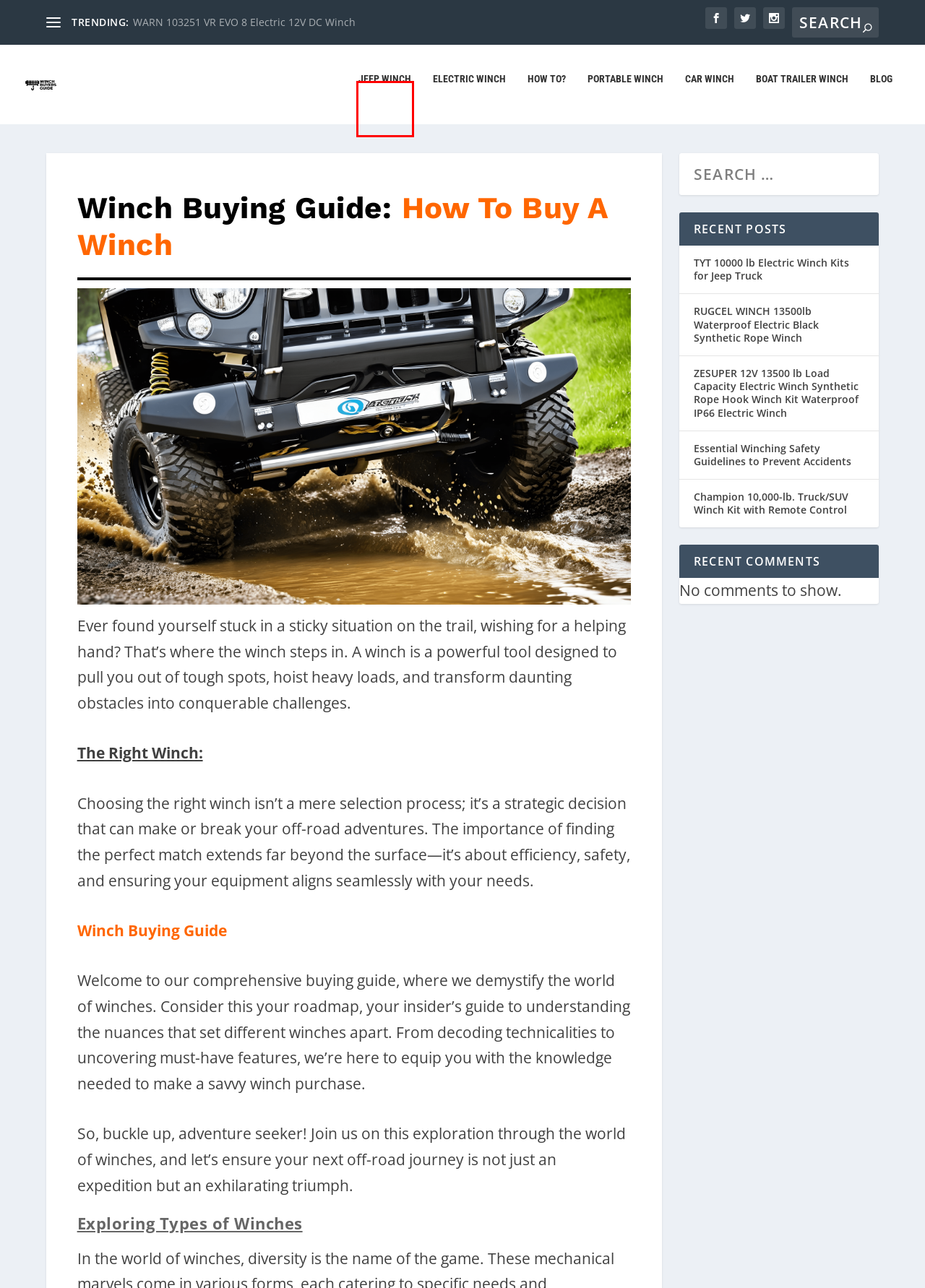Examine the screenshot of a webpage with a red rectangle bounding box. Select the most accurate webpage description that matches the new webpage after clicking the element within the bounding box. Here are the candidates:
A. TYT 10000 lb Electric Winch Kits for Jeep Truck - WinchBuyersGuide
B. How To Use a Winch In 2024: A Comprehensive Guide - WinchBuyersGuide
C. Champion 10,000-lb. Truck/SUV Winch Kit with Remote Control - WinchBuyersGuide
D. Blog Archives - WinchBuyersGuide
E. Boat Trailer Winch Archives - WinchBuyersGuide
F. WinchBuyersGuide - WinchBuyersGuide.com - The Complete Winch Encyclopedia
G. Jeep Winch Archives - WinchBuyersGuide
H. Car Winch Archives - WinchBuyersGuide

G